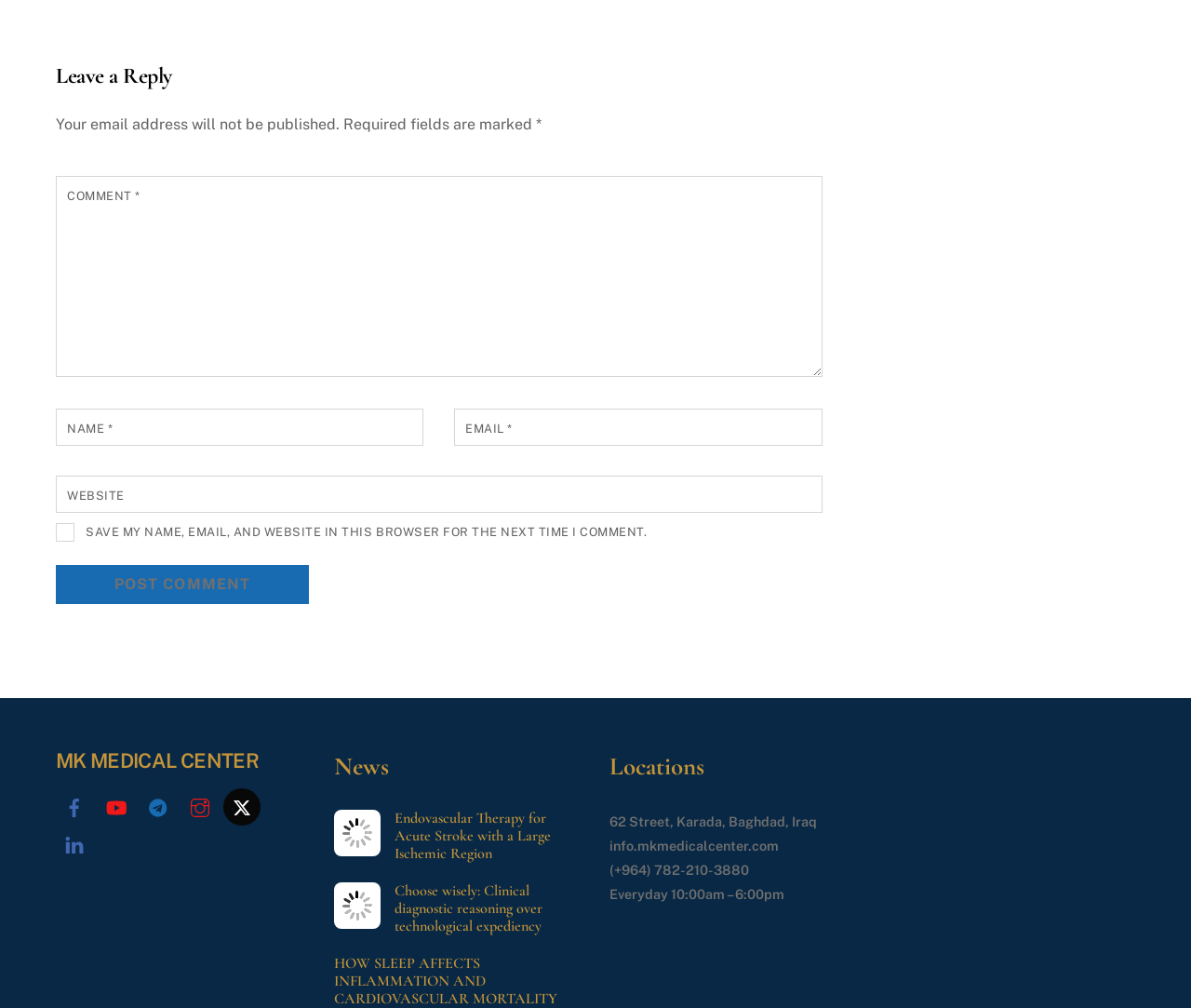What are the social media platforms linked on the webpage?
Look at the image and construct a detailed response to the question.

The social media platforms linked on the webpage are Facebook, YouTube, Telegram, Instagram, Twitter, and Linkedin, which are represented by their respective icons and links at the bottom of the webpage. These links likely direct users to the medical center's official social media profiles.